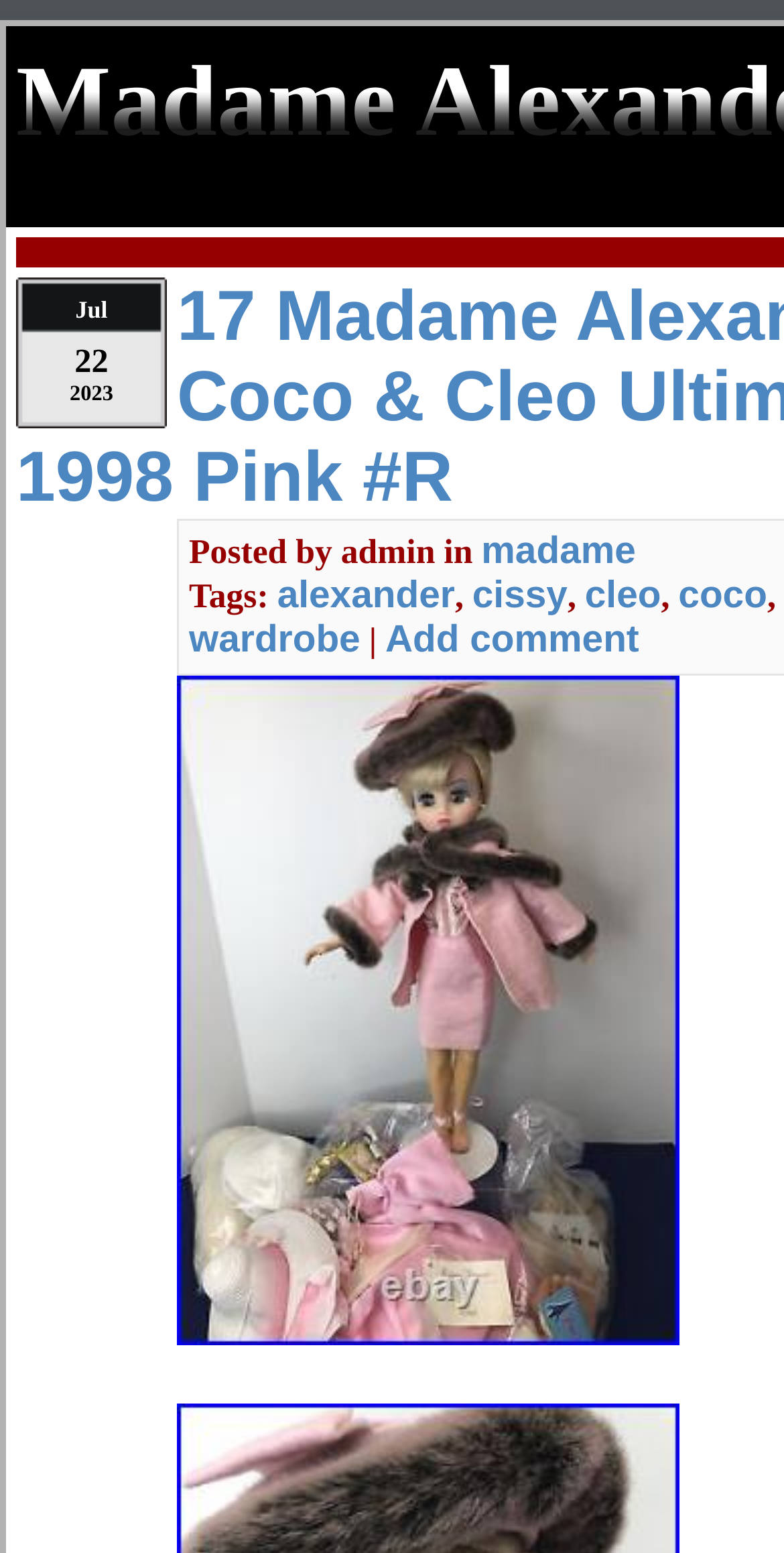Determine the title of the webpage and give its text content.

Madame Alexander Dolls